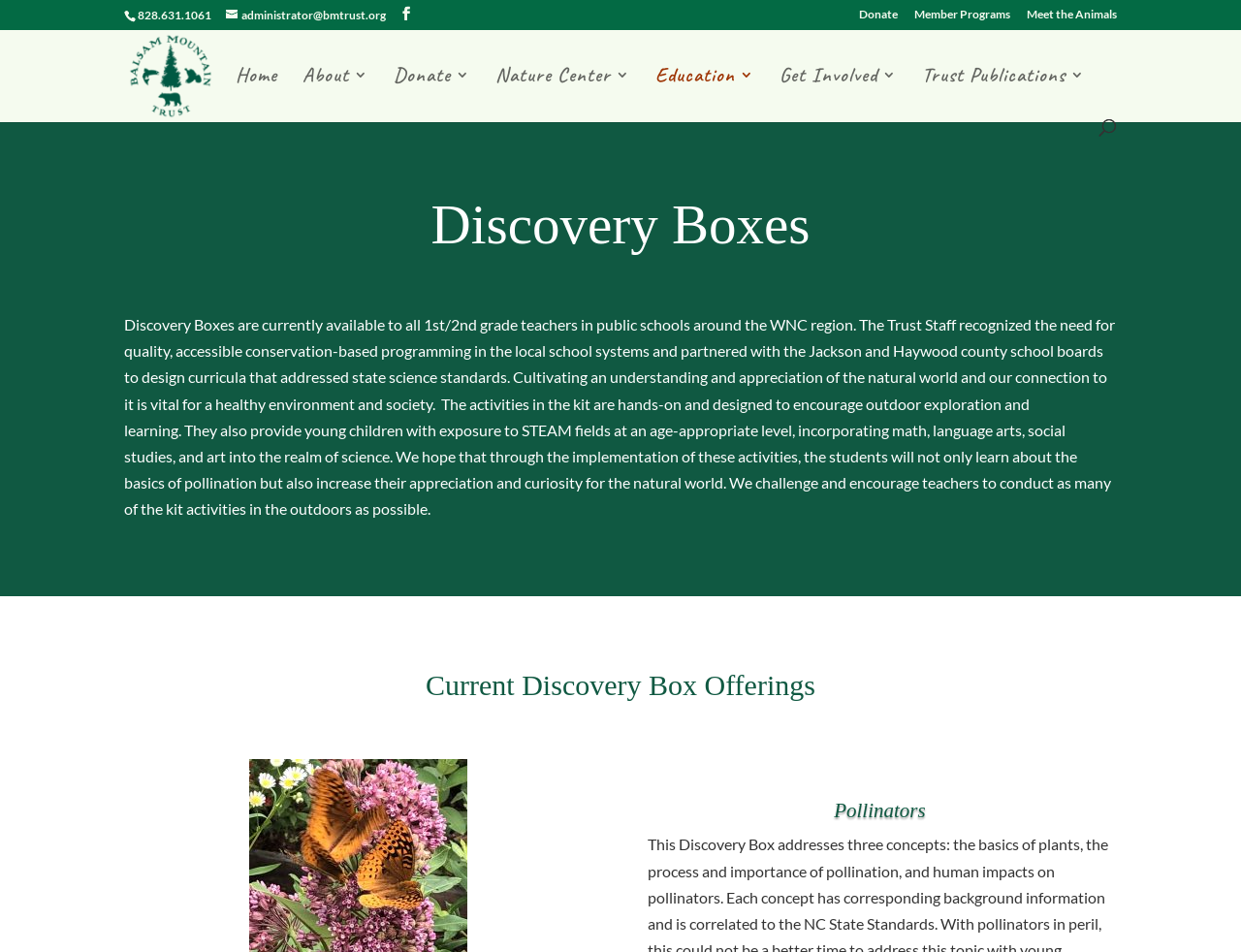Please identify the coordinates of the bounding box that should be clicked to fulfill this instruction: "Learn about member programs".

[0.737, 0.009, 0.814, 0.031]